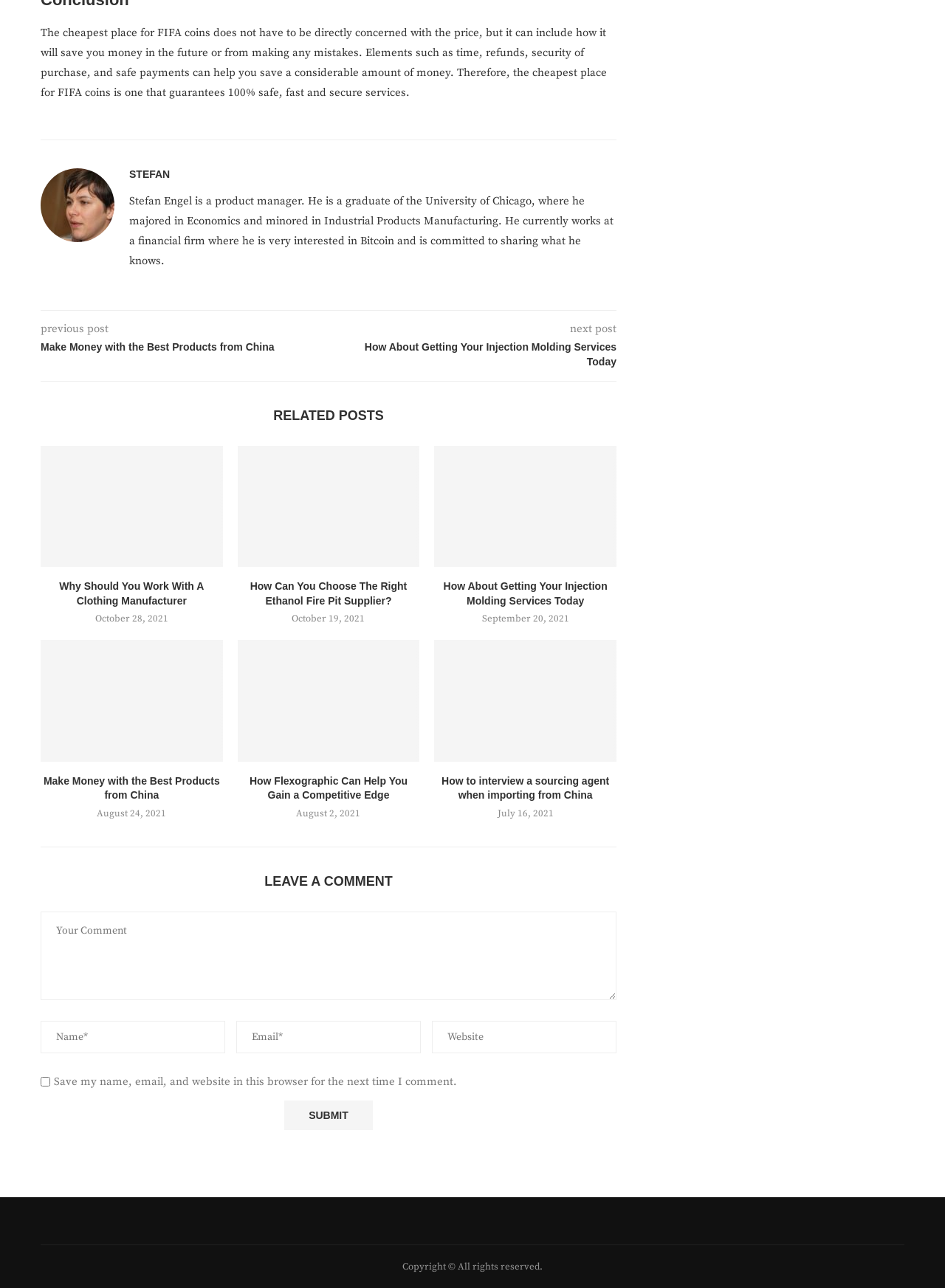Identify the bounding box of the UI element described as follows: "name="email" placeholder="Email*"". Provide the coordinates as four float numbers in the range of 0 to 1 [left, top, right, bottom].

[0.25, 0.792, 0.445, 0.818]